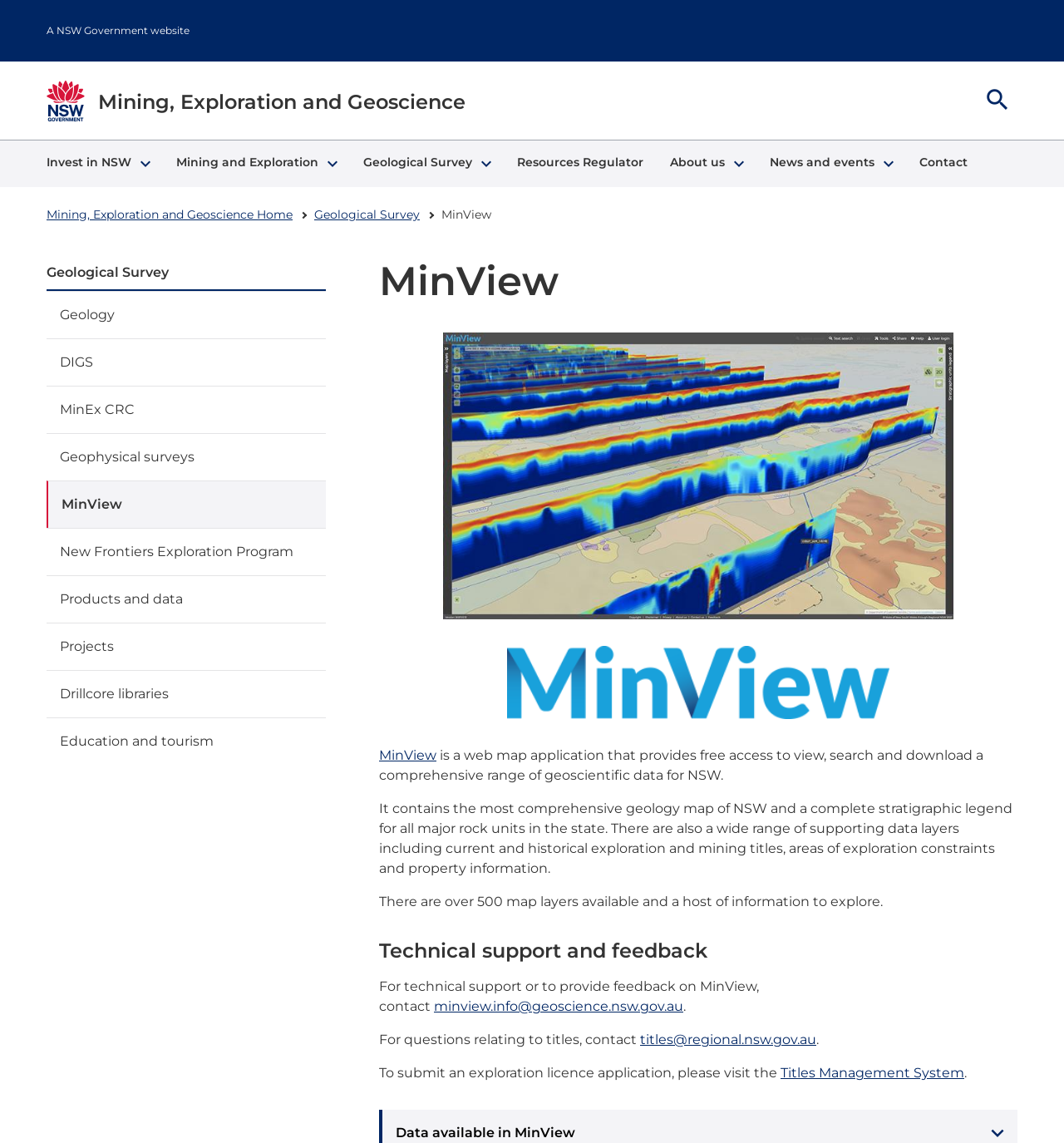Please reply to the following question with a single word or a short phrase:
How many map layers are available in MinView?

Over 500